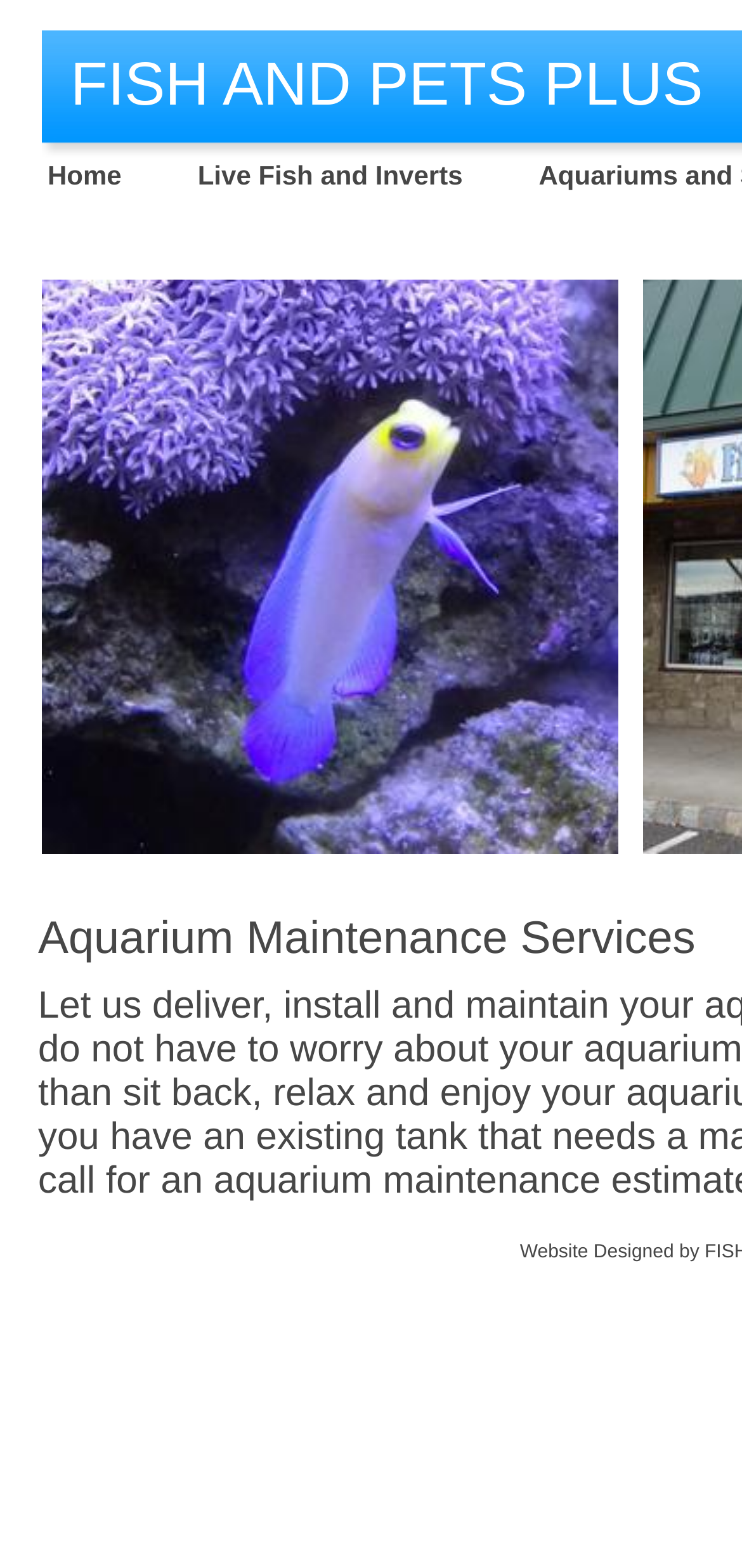Deliver a detailed narrative of the webpage's visual and textual elements.

The webpage appears to be a website for a pet store or aquarium service provider. At the top, there is a large header that reads "FISH AND PETS PLUS" in bold font. Below the header, there is a navigation menu with two main tabs: "Home" and "Live Fish and Inverts". The "Home" tab is located on the left side of the menu, accompanied by a small image. The "Live Fish and Inverts" tab is located on the right side of the menu, accompanied by three small images.

Above the navigation menu, there is a small image located at the top-left corner of the page. At the bottom of the page, there are two lines of text. The first line reads "Aquarium Maintenance Services" and is located near the top of the bottom section. The second line reads "Website Designed" and is located near the bottom-right corner of the page.

The overall layout of the webpage is simple and easy to navigate, with clear headings and concise text. The use of images and icons adds visual appeal to the page.